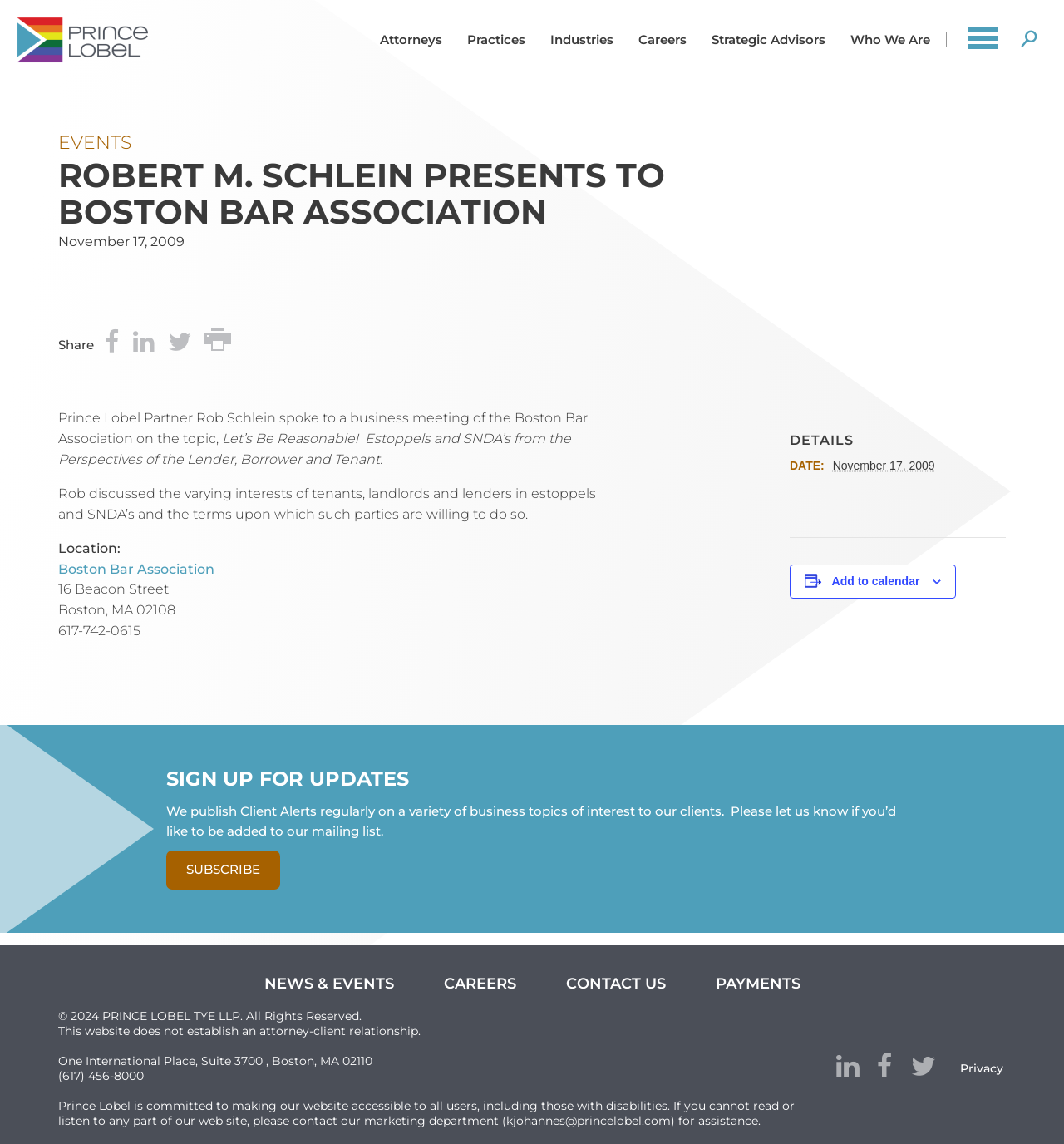Please give a one-word or short phrase response to the following question: 
What is the purpose of the 'Add to calendar' button?

To add the event to a calendar